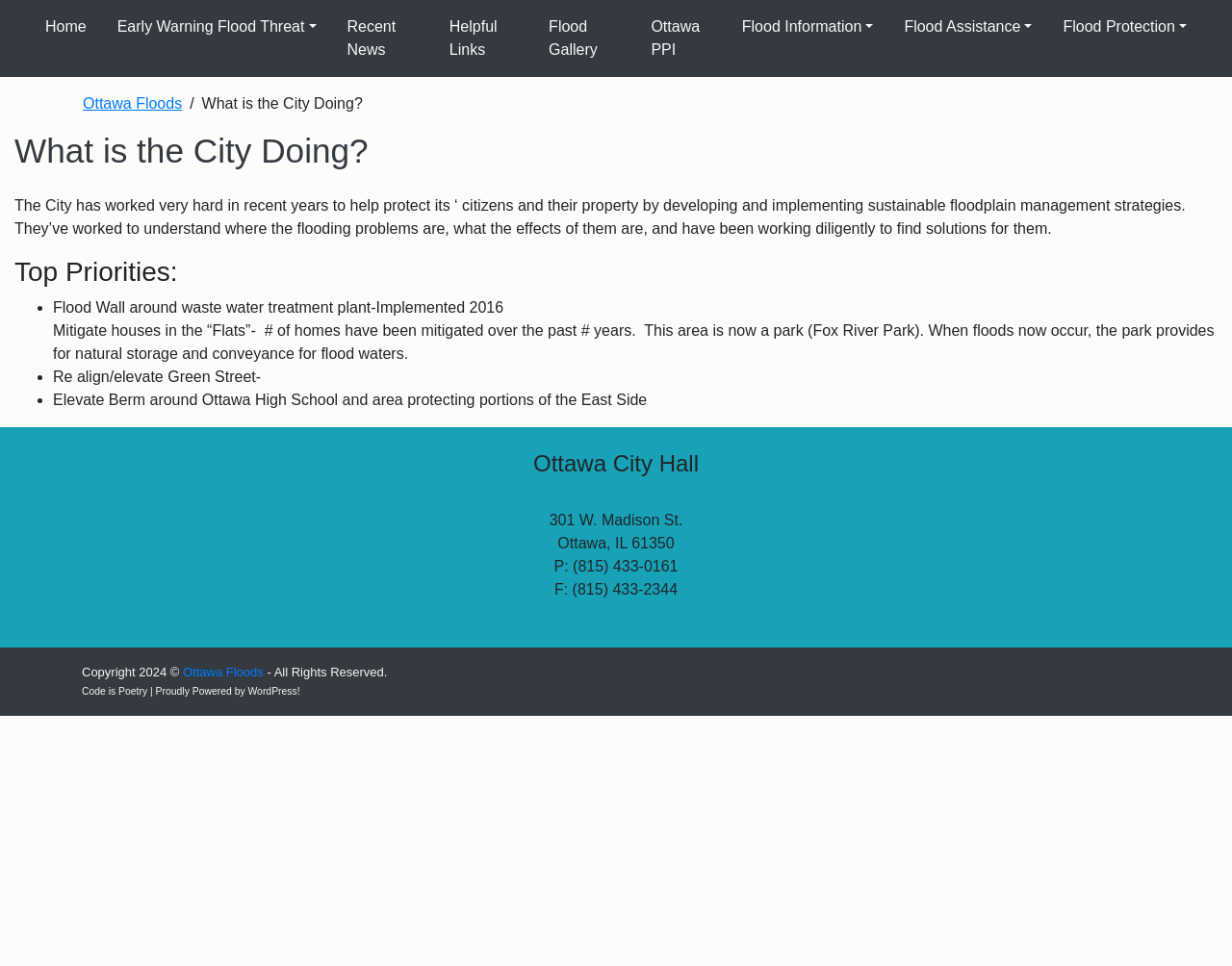Please identify the bounding box coordinates of the clickable region that I should interact with to perform the following instruction: "Check Flood Information". The coordinates should be expressed as four float numbers between 0 and 1, i.e., [left, top, right, bottom].

[0.59, 0.0, 0.721, 0.056]